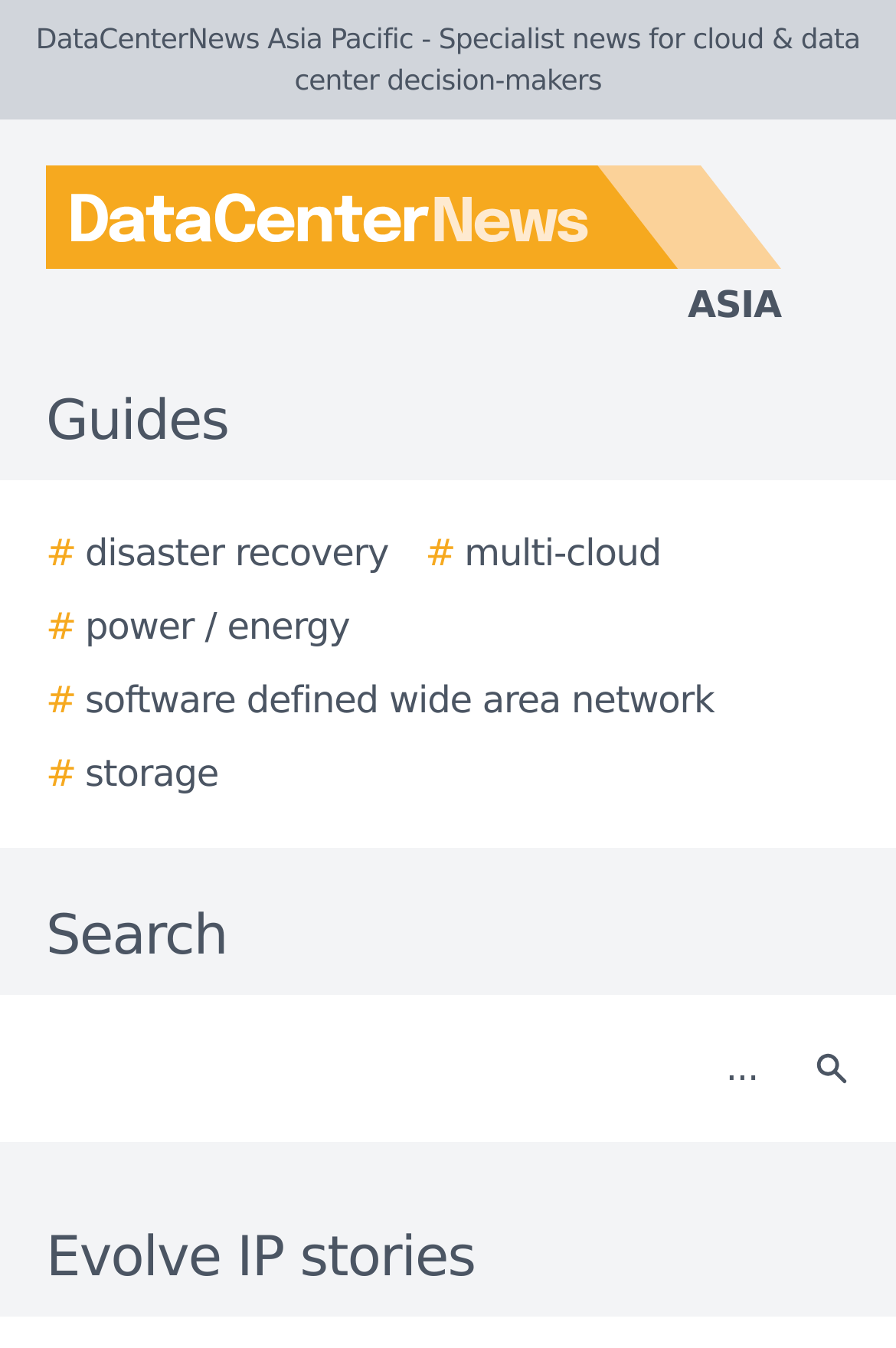Answer the question with a single word or phrase: 
What is the name of the news organization?

DataCenterNews Asia Pacific